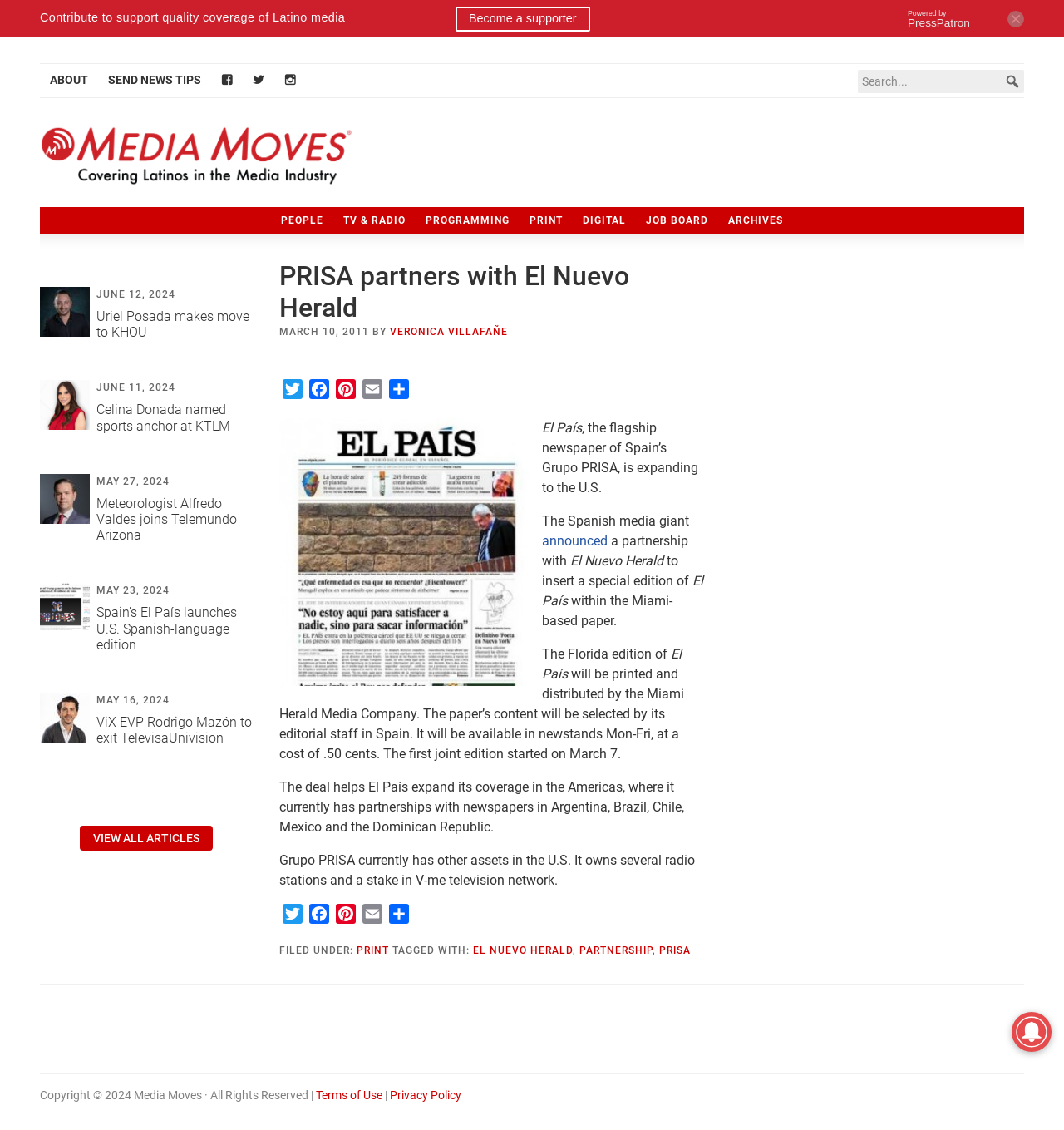Determine the bounding box coordinates of the clickable element to achieve the following action: 'Go to ABOUT page'. Provide the coordinates as four float values between 0 and 1, formatted as [left, top, right, bottom].

[0.038, 0.057, 0.092, 0.086]